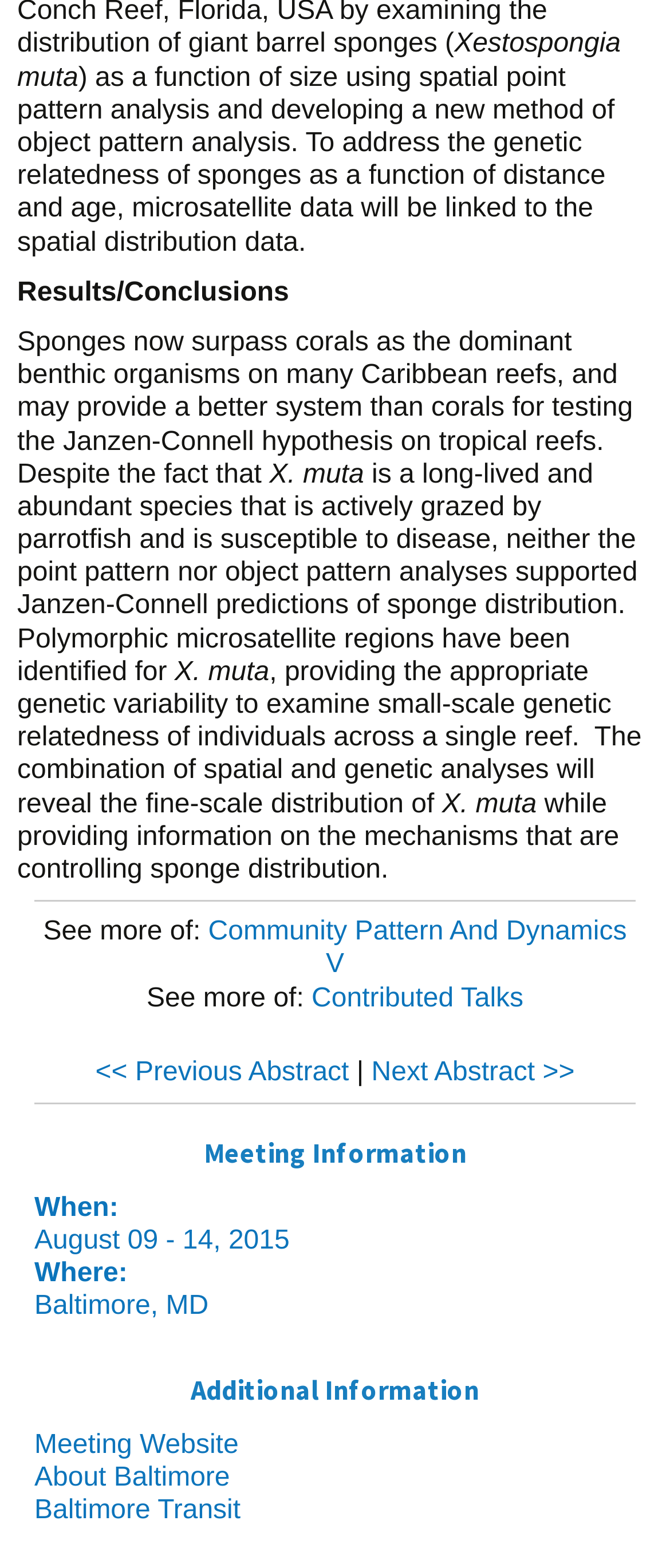Please find the bounding box for the UI element described by: "Next Abstract >>".

[0.554, 0.673, 0.858, 0.692]